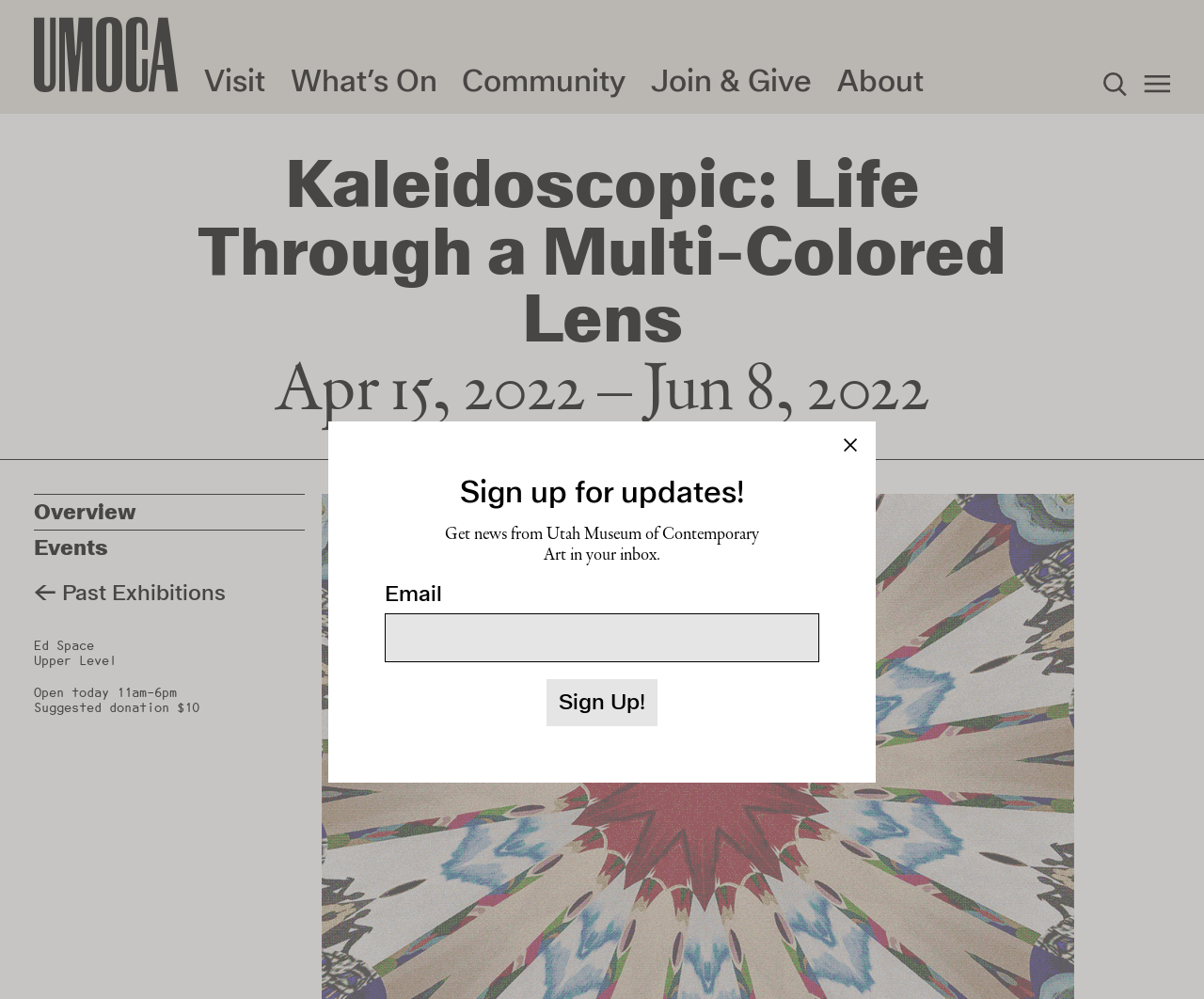Using the provided element description, identify the bounding box coordinates as (top-left x, top-left y, bottom-right x, bottom-right y). Ensure all values are between 0 and 1. Description: Artist Submissions

[0.028, 0.014, 0.187, 0.036]